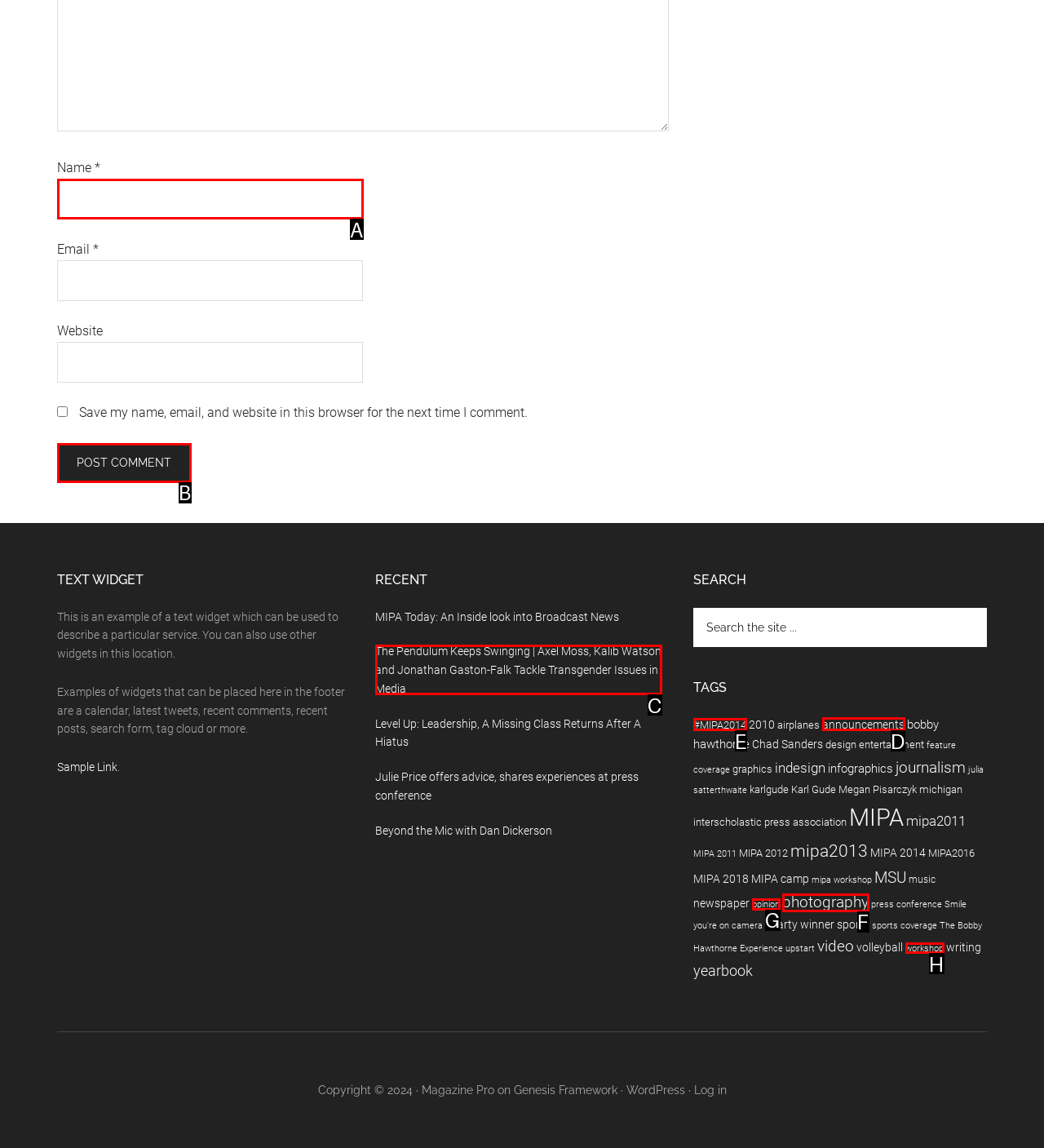Given the task: Enter your name, tell me which HTML element to click on.
Answer with the letter of the correct option from the given choices.

A